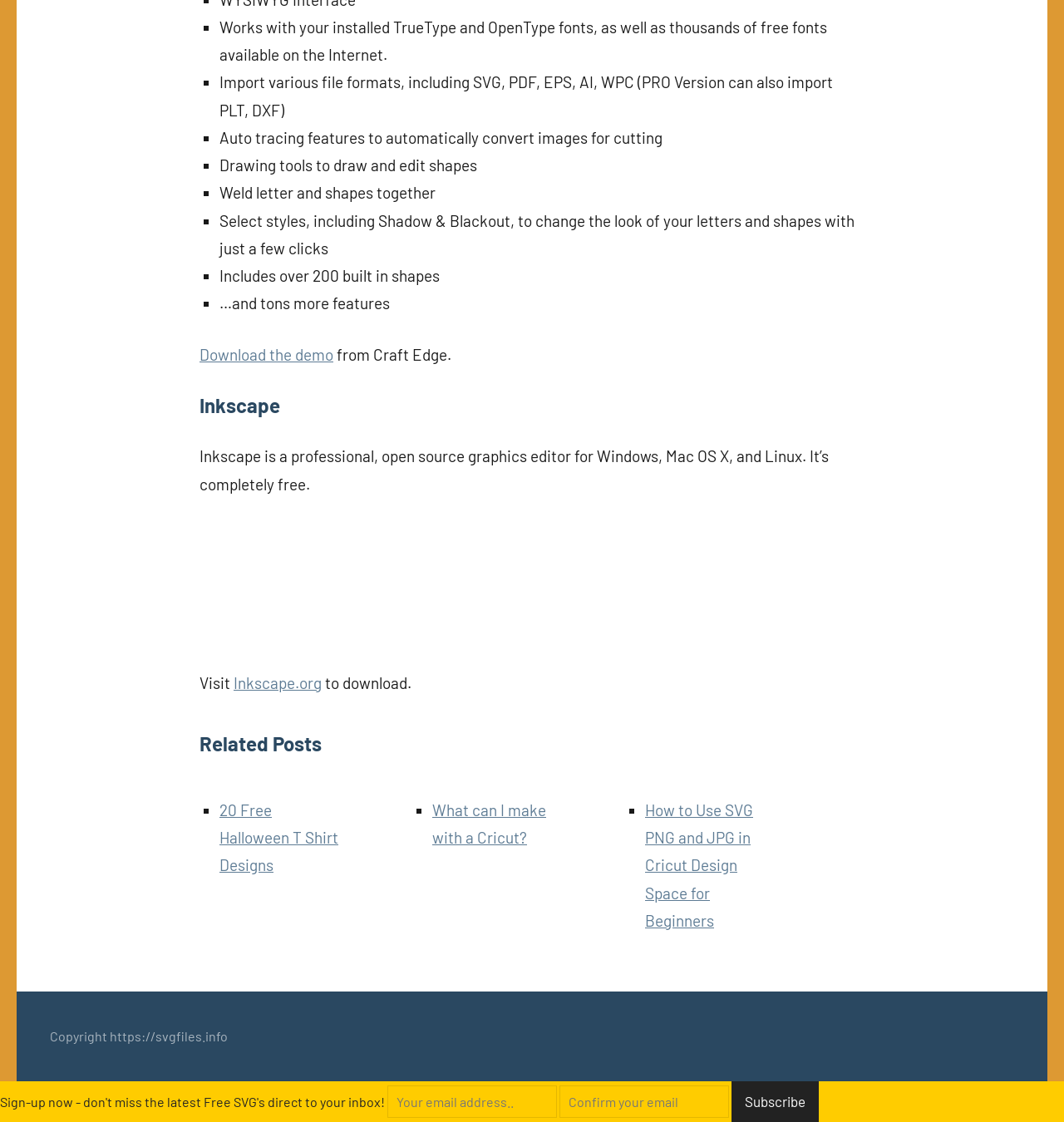Please identify the bounding box coordinates of the clickable area that will fulfill the following instruction: "Visit Inkscape.org". The coordinates should be in the format of four float numbers between 0 and 1, i.e., [left, top, right, bottom].

[0.22, 0.6, 0.302, 0.617]